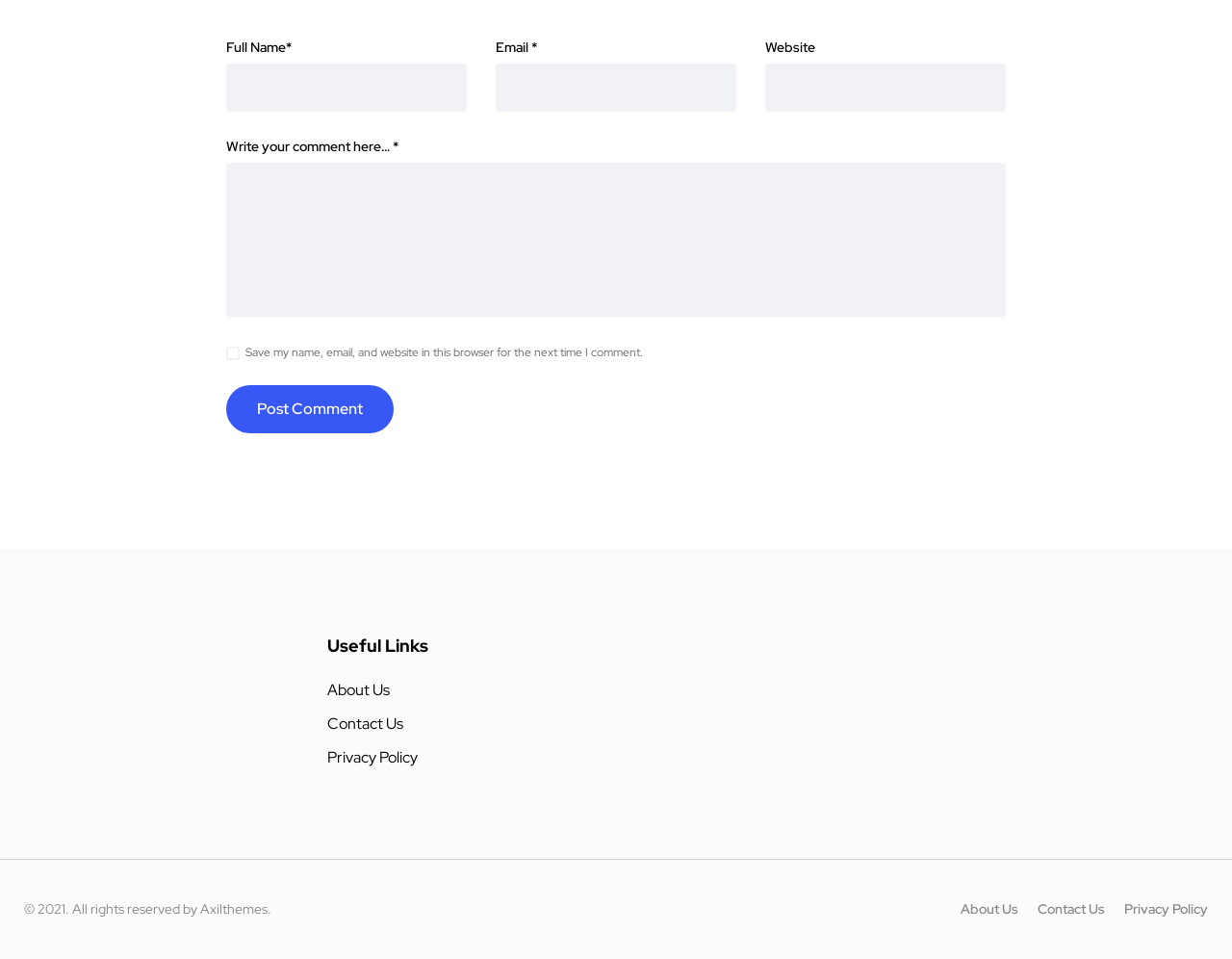Please specify the bounding box coordinates of the clickable region to carry out the following instruction: "Write a comment". The coordinates should be four float numbers between 0 and 1, in the format [left, top, right, bottom].

[0.184, 0.17, 0.816, 0.33]